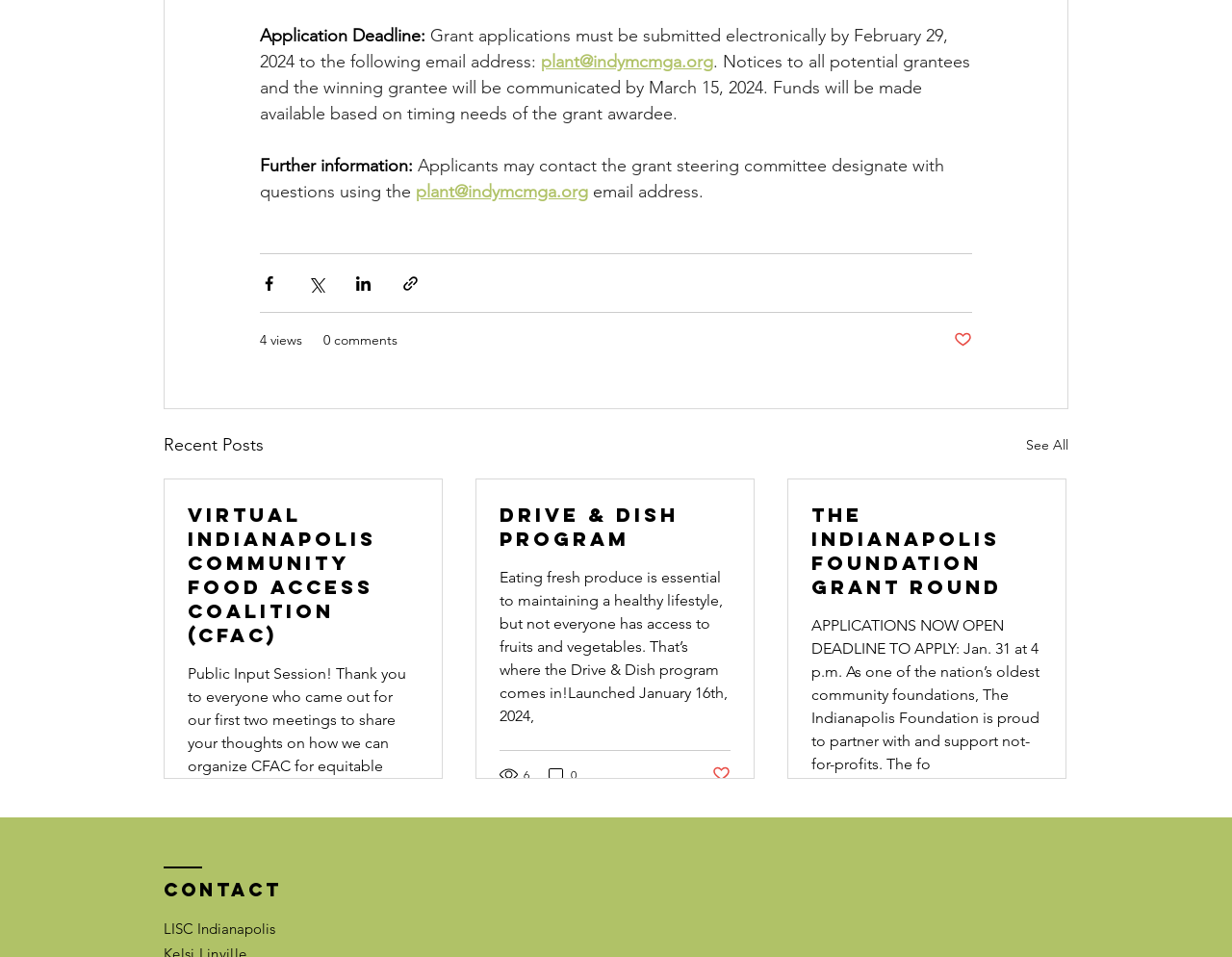Kindly provide the bounding box coordinates of the section you need to click on to fulfill the given instruction: "Share via Facebook".

[0.211, 0.286, 0.226, 0.305]